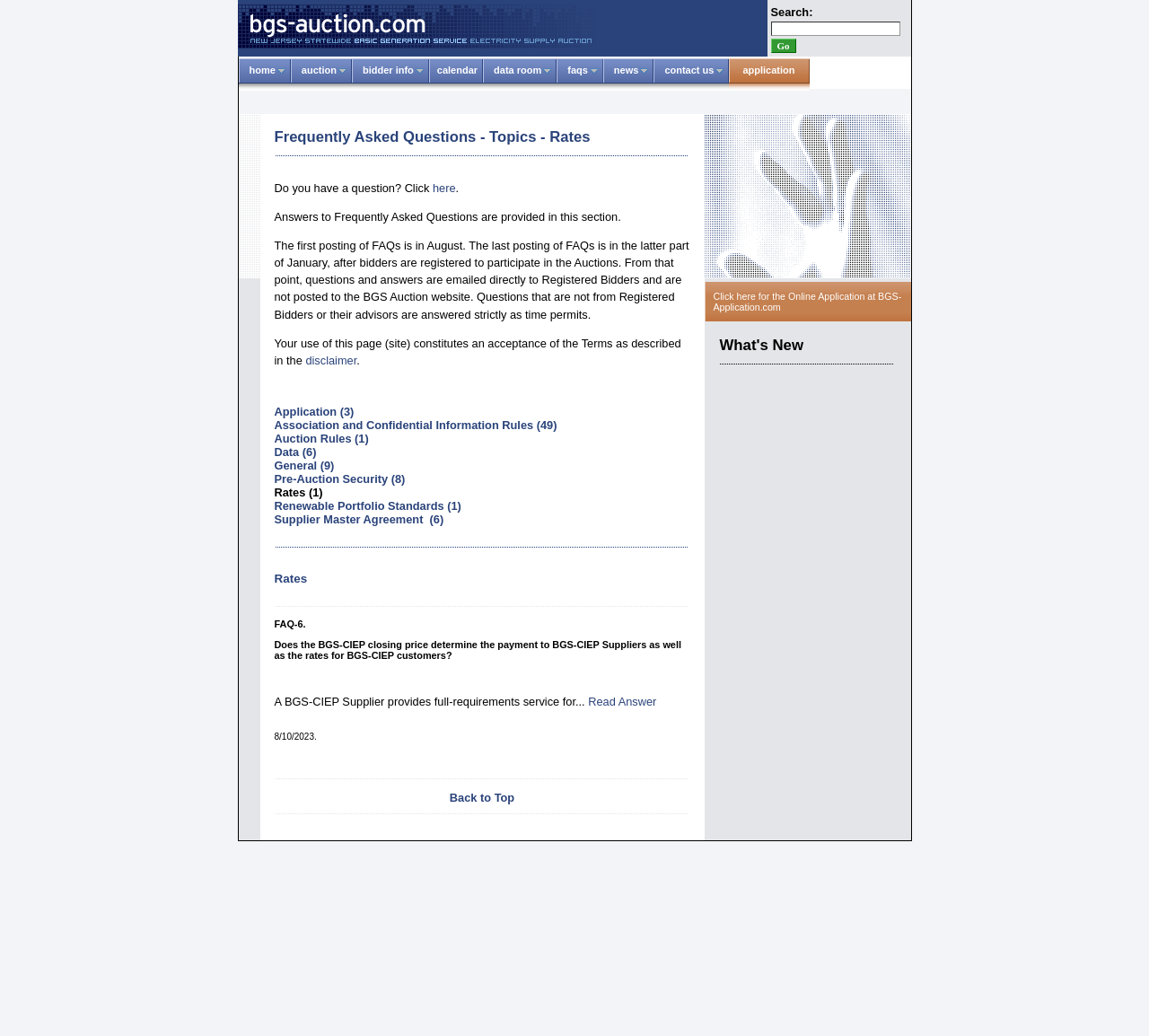Using the element description: "Supplier Master Agreement (6)", determine the bounding box coordinates for the specified UI element. The coordinates should be four float numbers between 0 and 1, [left, top, right, bottom].

[0.239, 0.495, 0.386, 0.508]